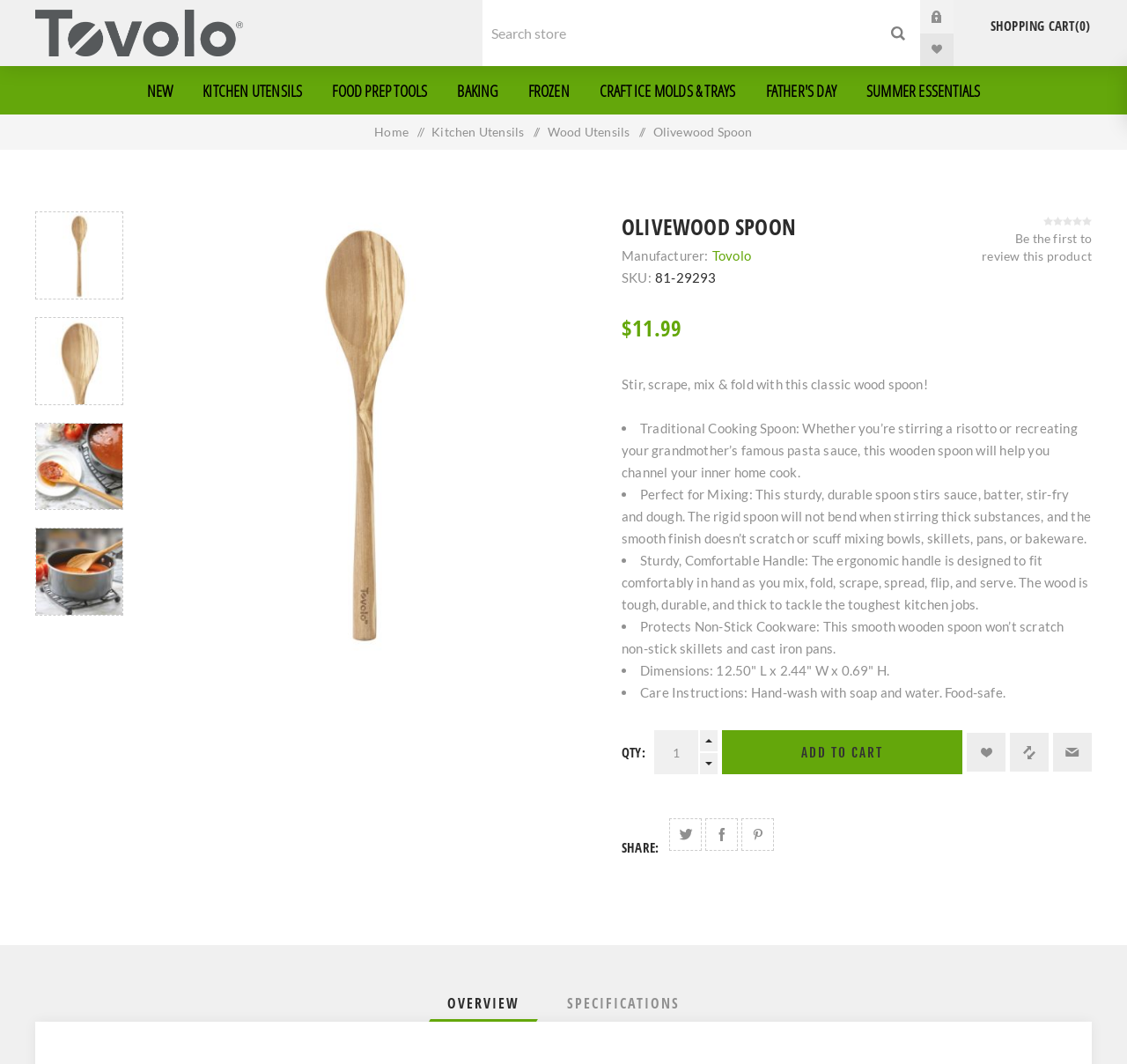Please predict the bounding box coordinates of the element's region where a click is necessary to complete the following instruction: "Add Olivewood Spoon to cart". The coordinates should be represented by four float numbers between 0 and 1, i.e., [left, top, right, bottom].

[0.64, 0.686, 0.854, 0.728]